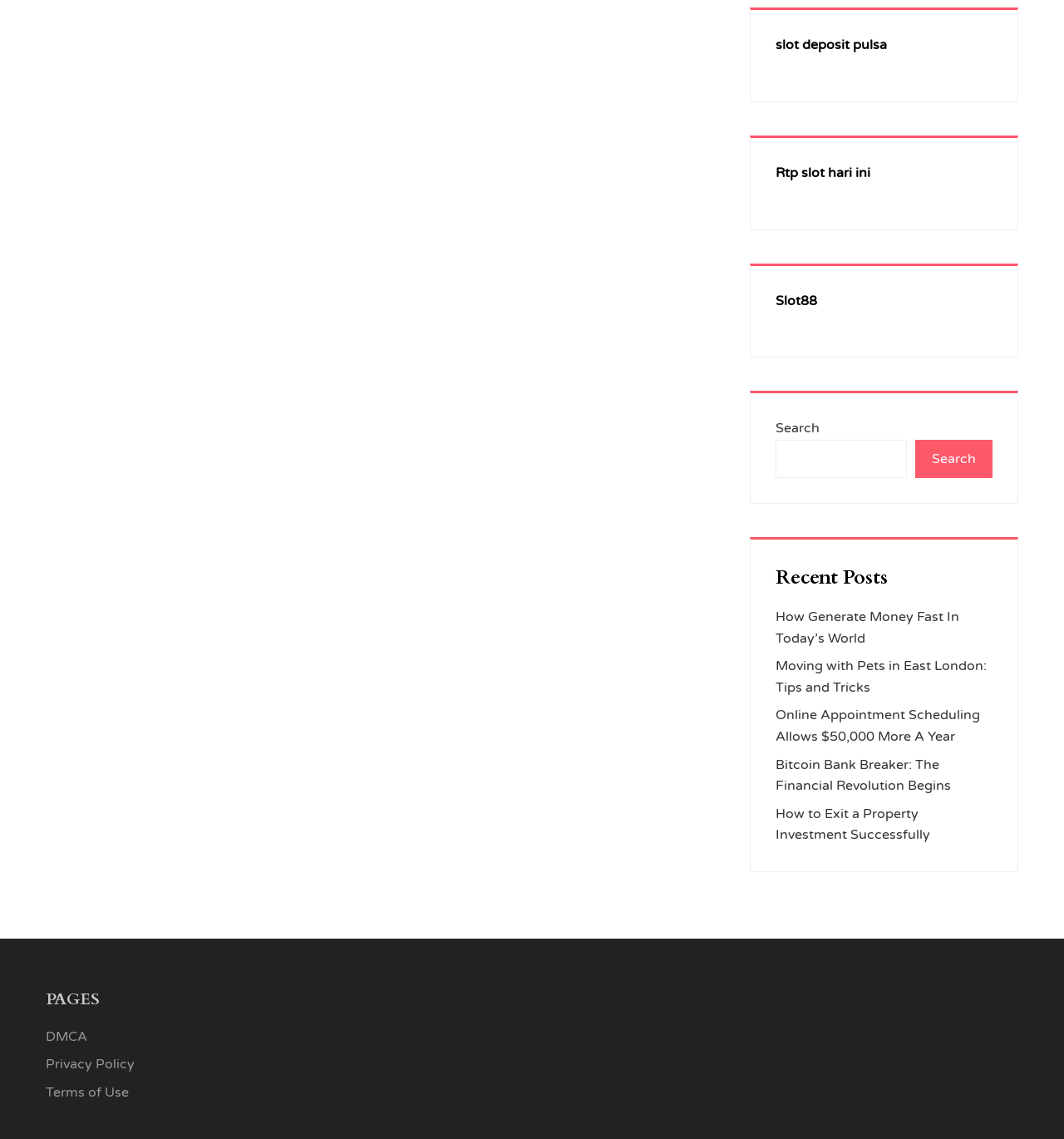Please give a short response to the question using one word or a phrase:
What is the topic of the article 'Bitcoin Bank Breaker: The Financial Revolution Begins'?

Bitcoin and finance